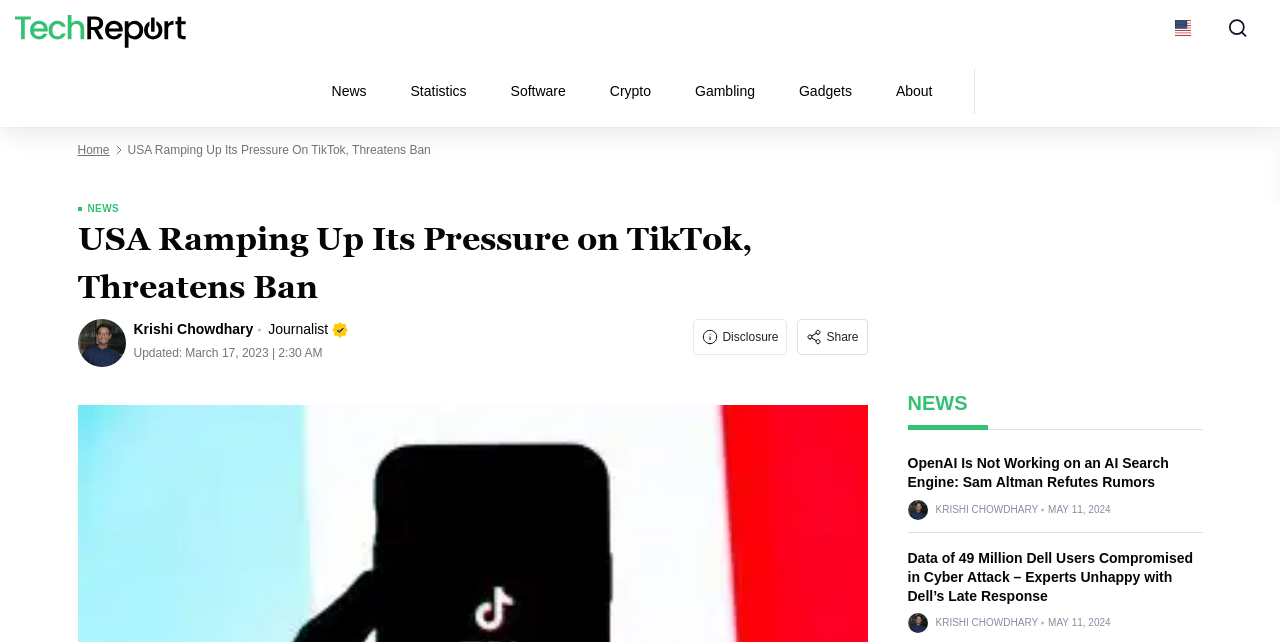Pinpoint the bounding box coordinates for the area that should be clicked to perform the following instruction: "Go to the 'News' section".

[0.248, 0.087, 0.31, 0.198]